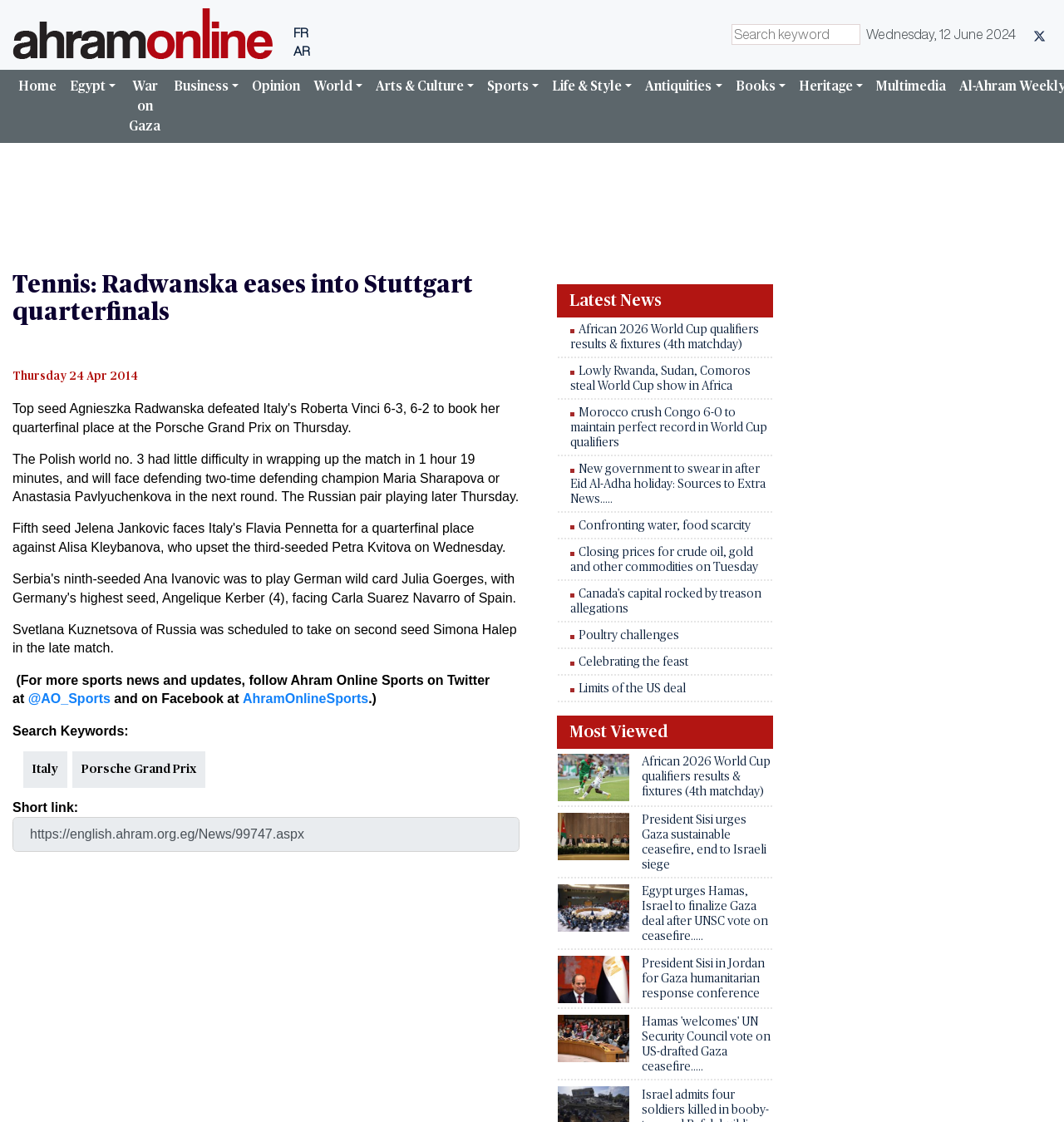Bounding box coordinates are specified in the format (top-left x, top-left y, bottom-right x, bottom-right y). All values are floating point numbers bounded between 0 and 1. Please provide the bounding box coordinate of the region this sentence describes: Porsche Grand Prix

[0.07, 0.672, 0.191, 0.7]